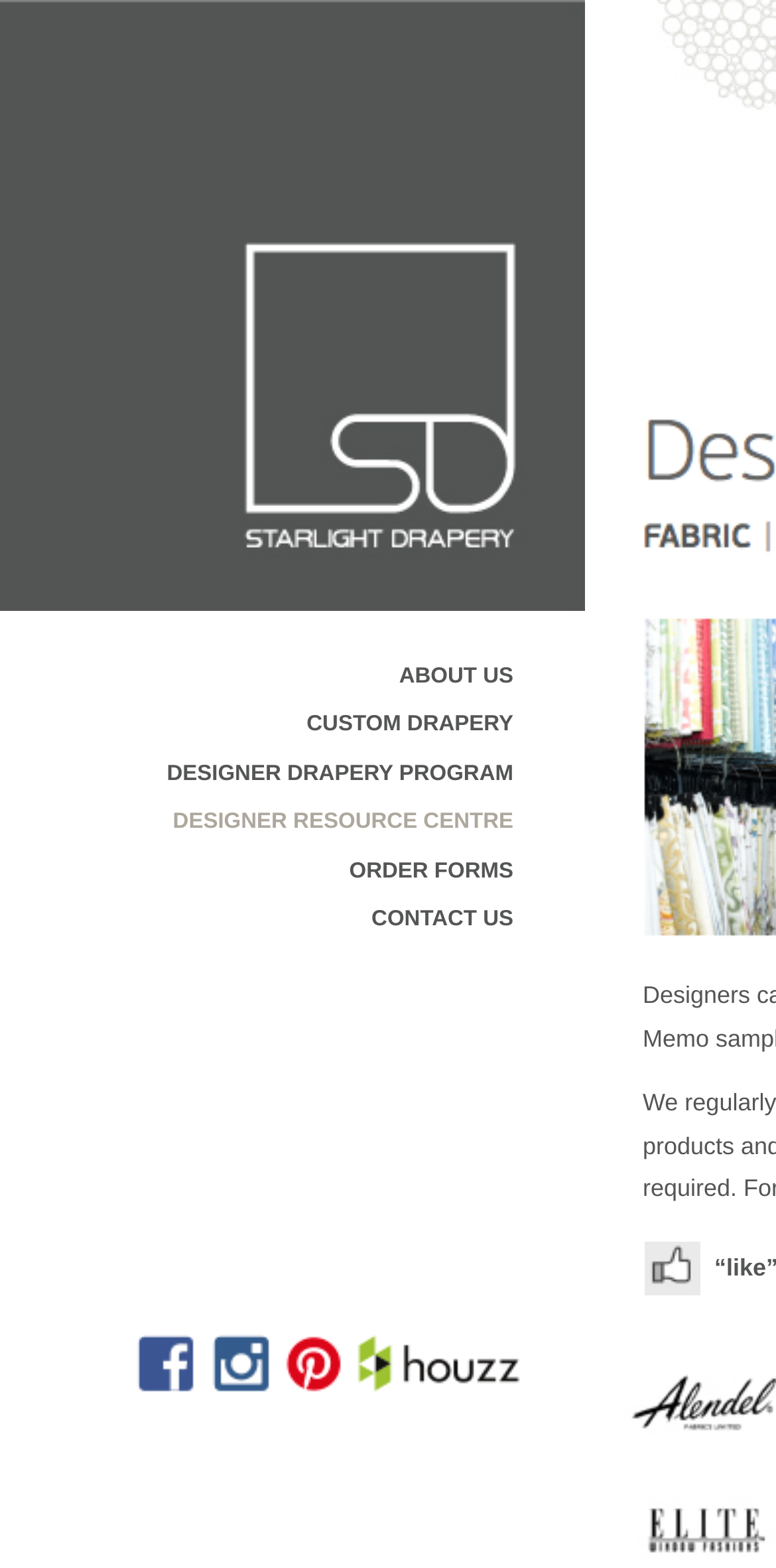Identify and provide the bounding box coordinates of the UI element described: "parent_node: ABOUT US". The coordinates should be formatted as [left, top, right, bottom], with each number being a float between 0 and 1.

[0.462, 0.846, 0.677, 0.89]